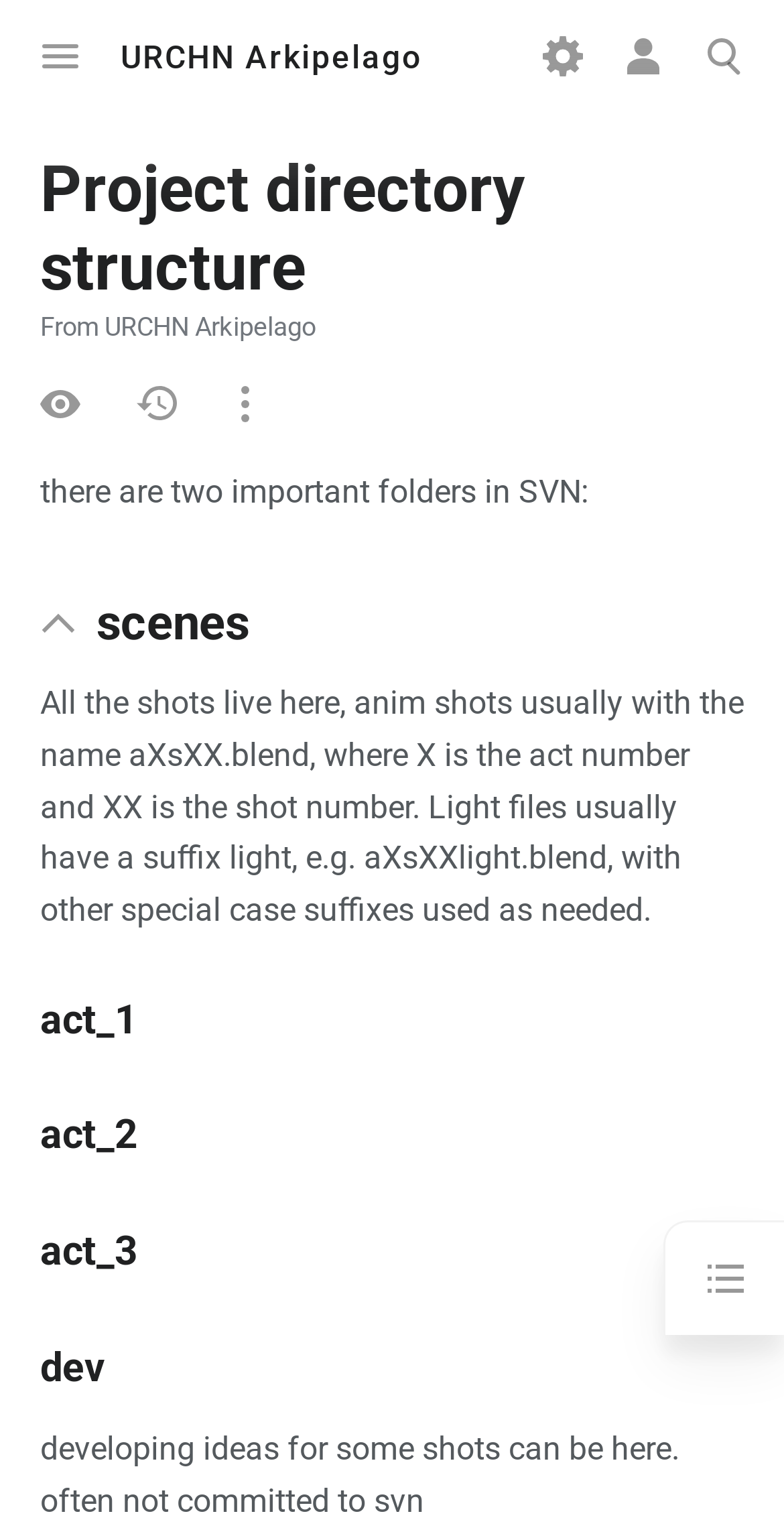With reference to the image, please provide a detailed answer to the following question: What is the shortcut key for viewing the page source?

The shortcut key for viewing the page source can be found in the link 'View source' which is located in the 'Views' section of the webpage, and it is mentioned as 'keyshortcuts: Alt+e'.